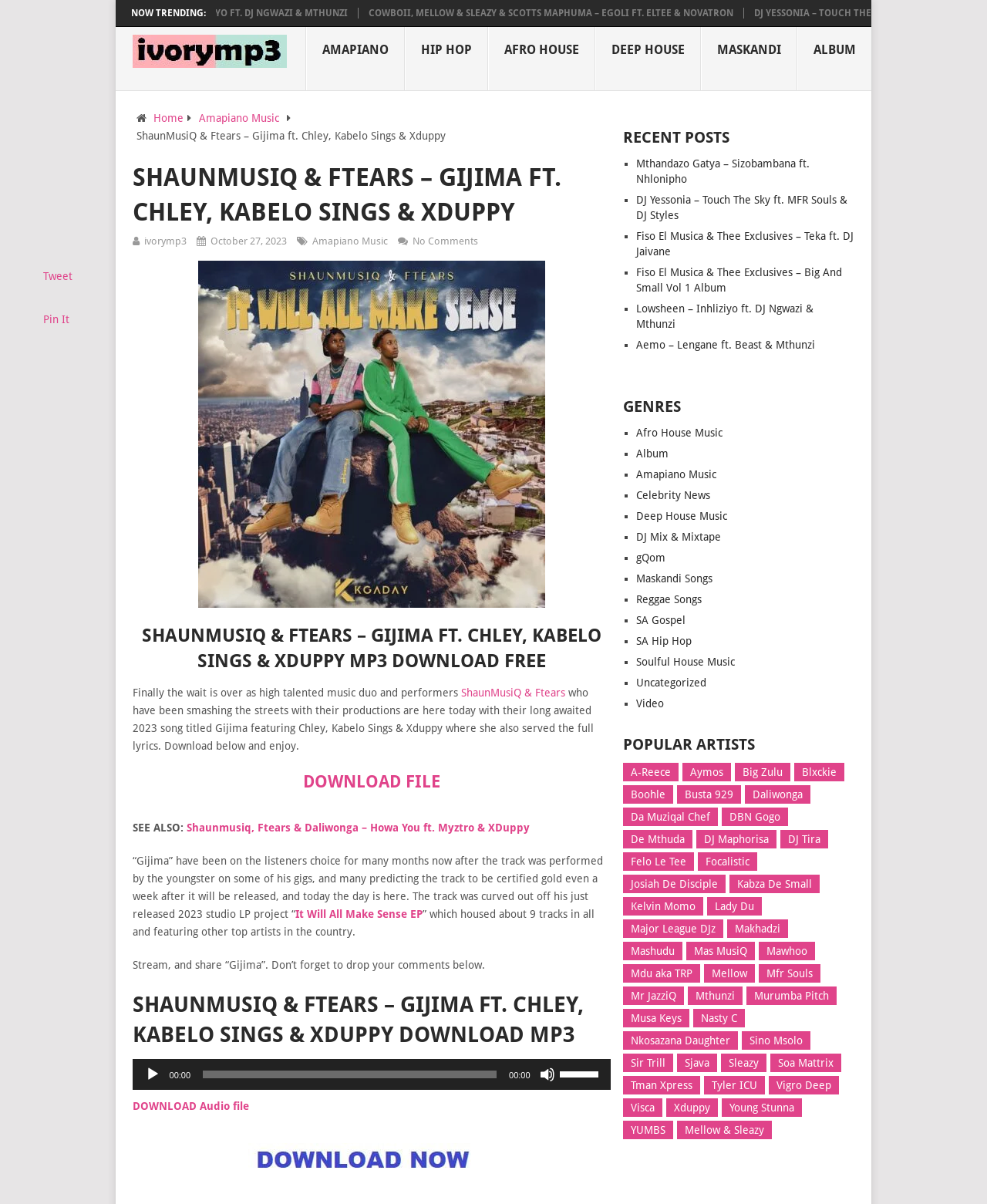Please mark the clickable region by giving the bounding box coordinates needed to complete this instruction: "Download the audio file".

[0.134, 0.913, 0.252, 0.924]